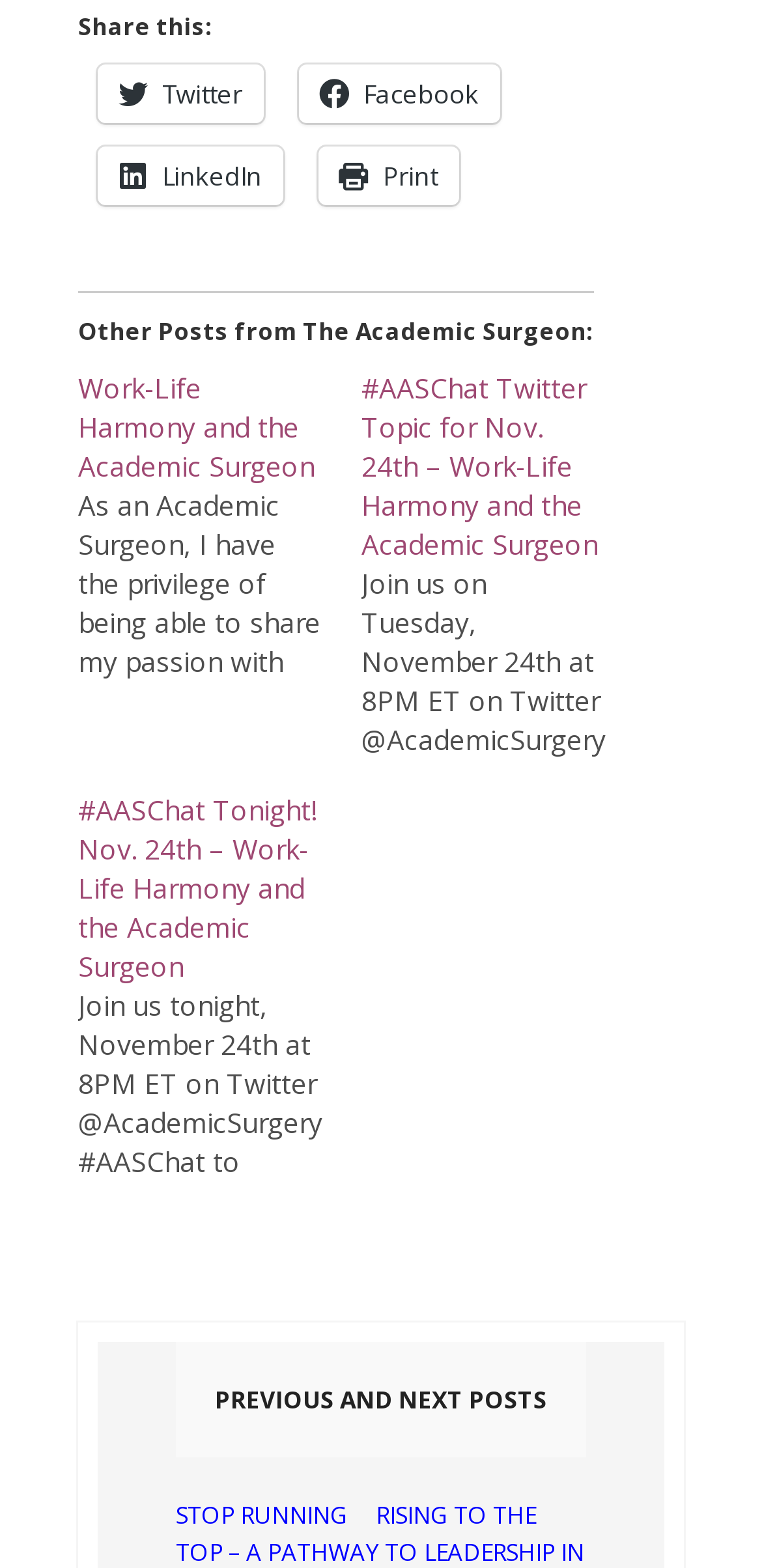Can you find the bounding box coordinates of the area I should click to execute the following instruction: "Click 'STOP RUNNING' button"?

[0.231, 0.956, 0.456, 0.977]